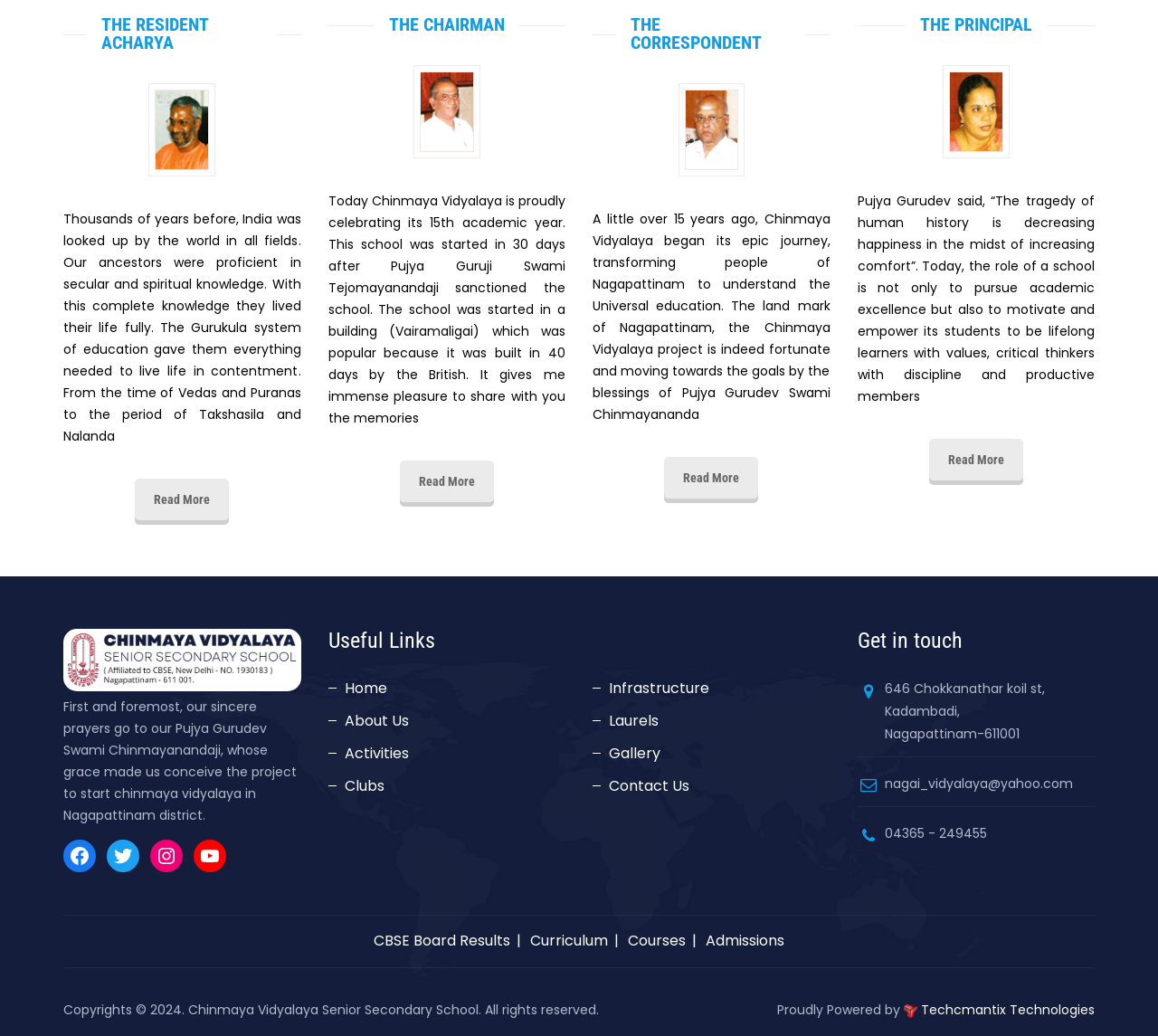Answer the following in one word or a short phrase: 
What is the address of the school?

646 Chokkanathar koil st, Kadambadi, Nagapattinam-611001